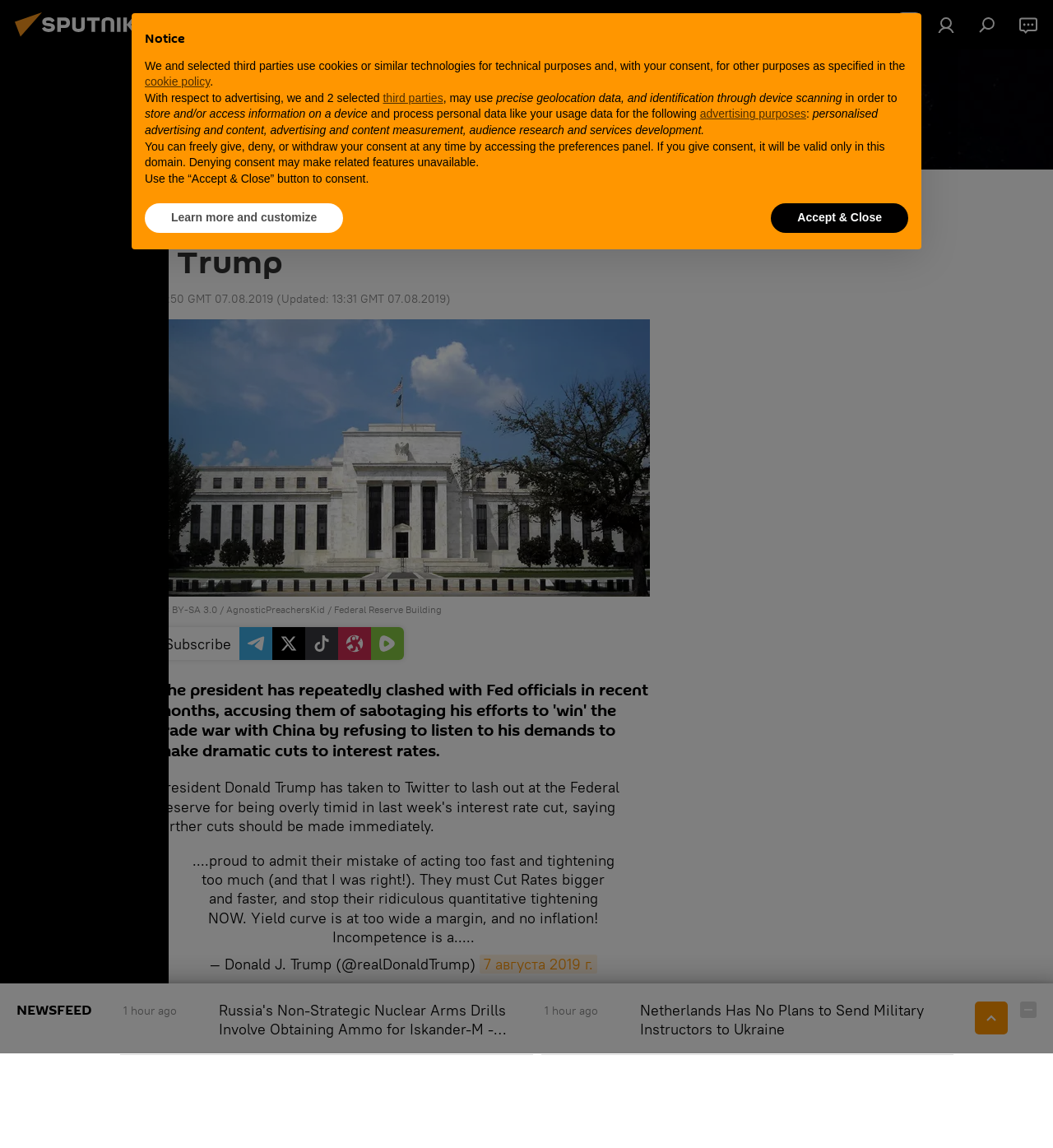Calculate the bounding box coordinates for the UI element based on the following description: "https://warringtonapps.co.uk/". Ensure the coordinates are four float numbers between 0 and 1, i.e., [left, top, right, bottom].

None